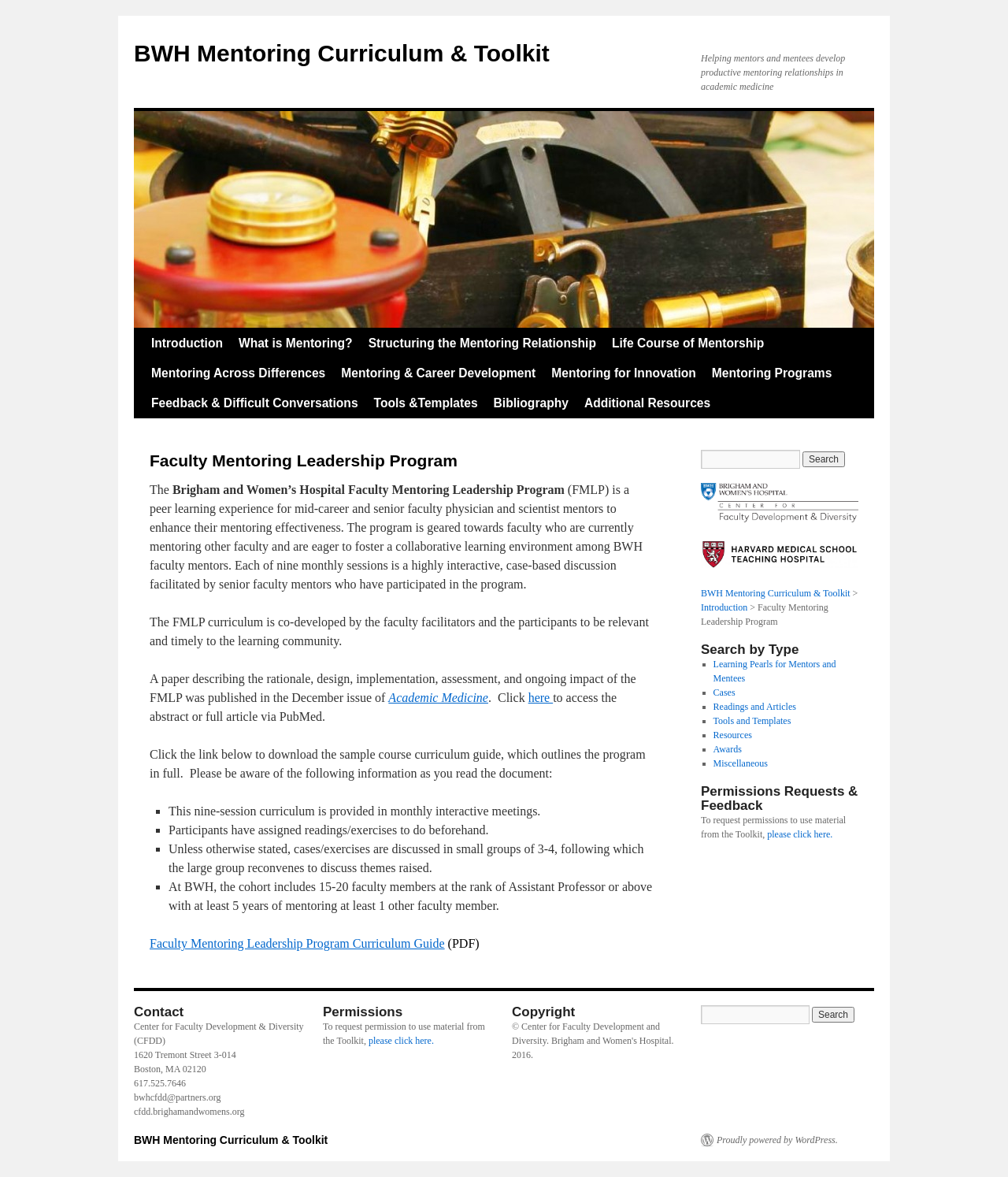How many monthly sessions are there in the program?
Based on the image, provide a one-word or brief-phrase response.

9